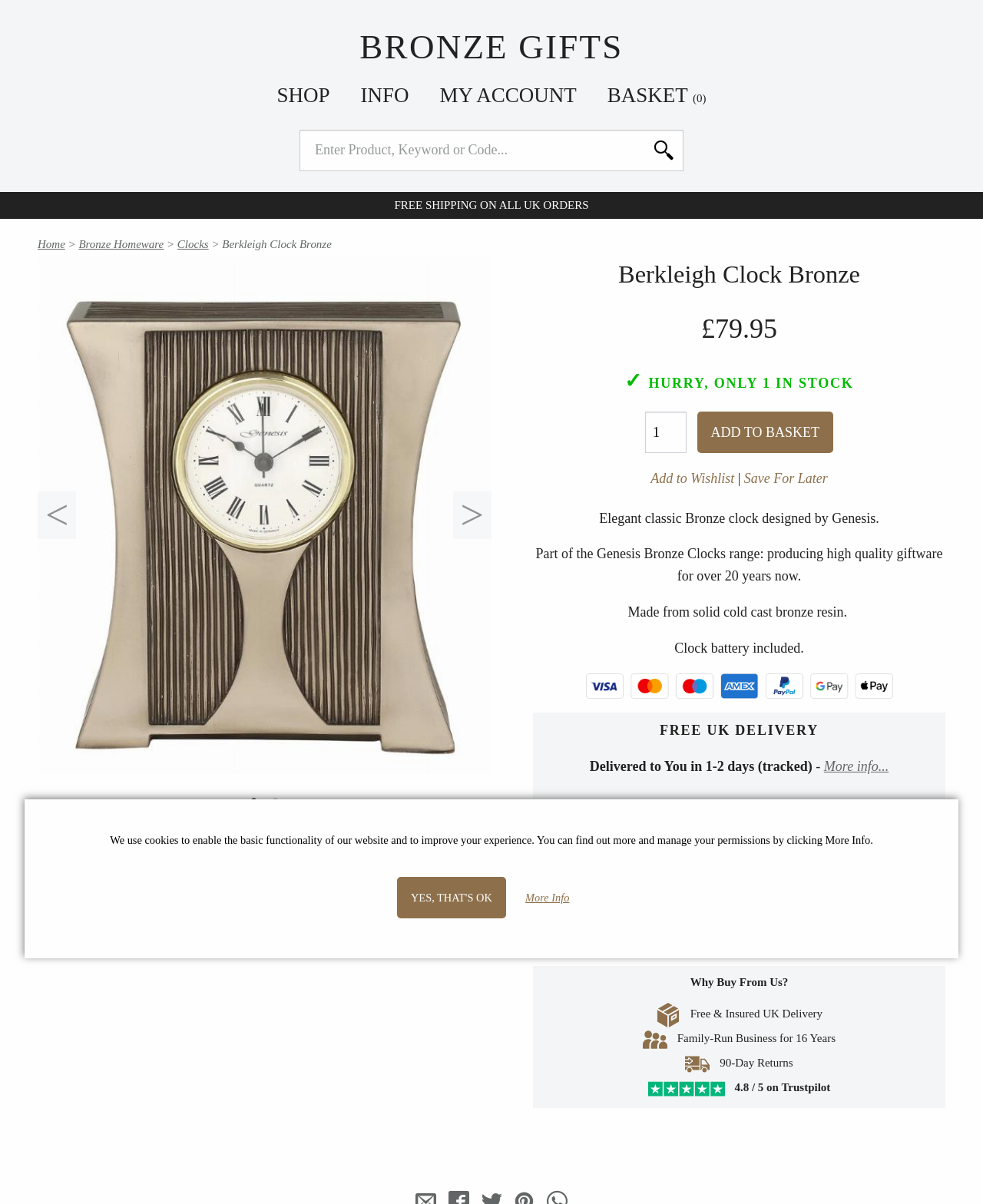Show the bounding box coordinates of the element that should be clicked to complete the task: "Search for a product".

[0.305, 0.108, 0.695, 0.141]